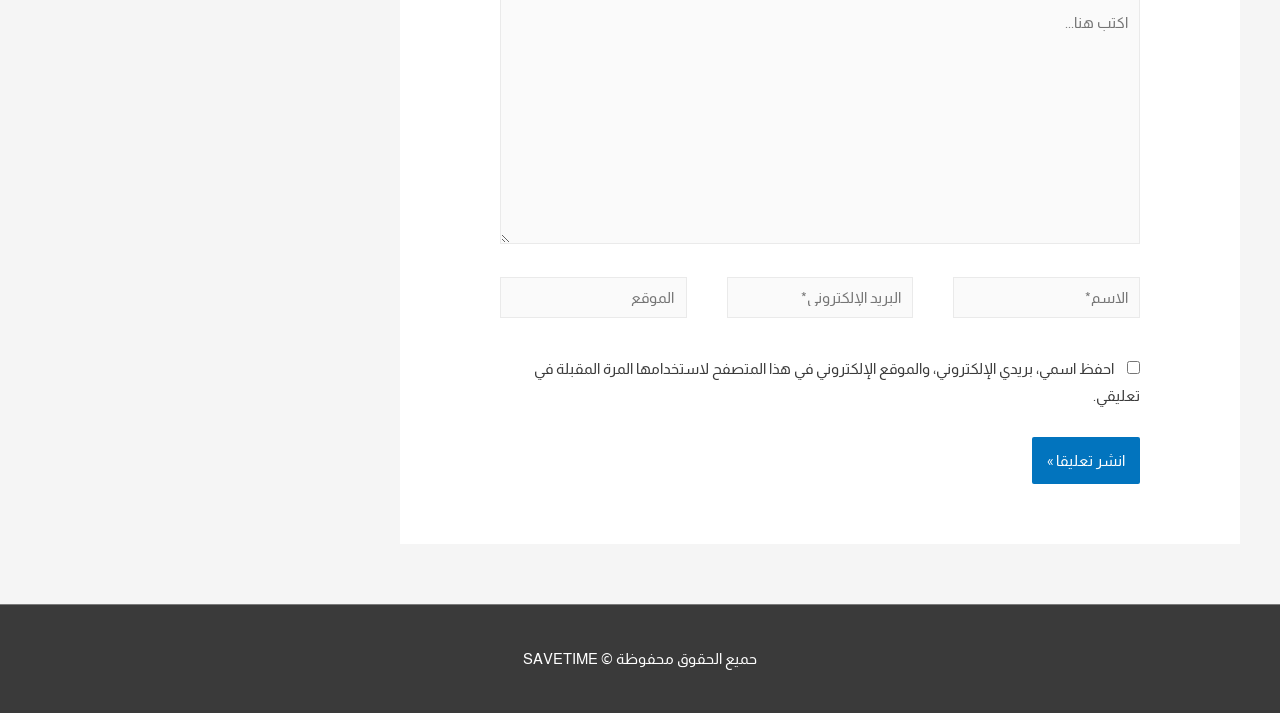How many input fields are required?
Refer to the image and answer the question using a single word or phrase.

Two